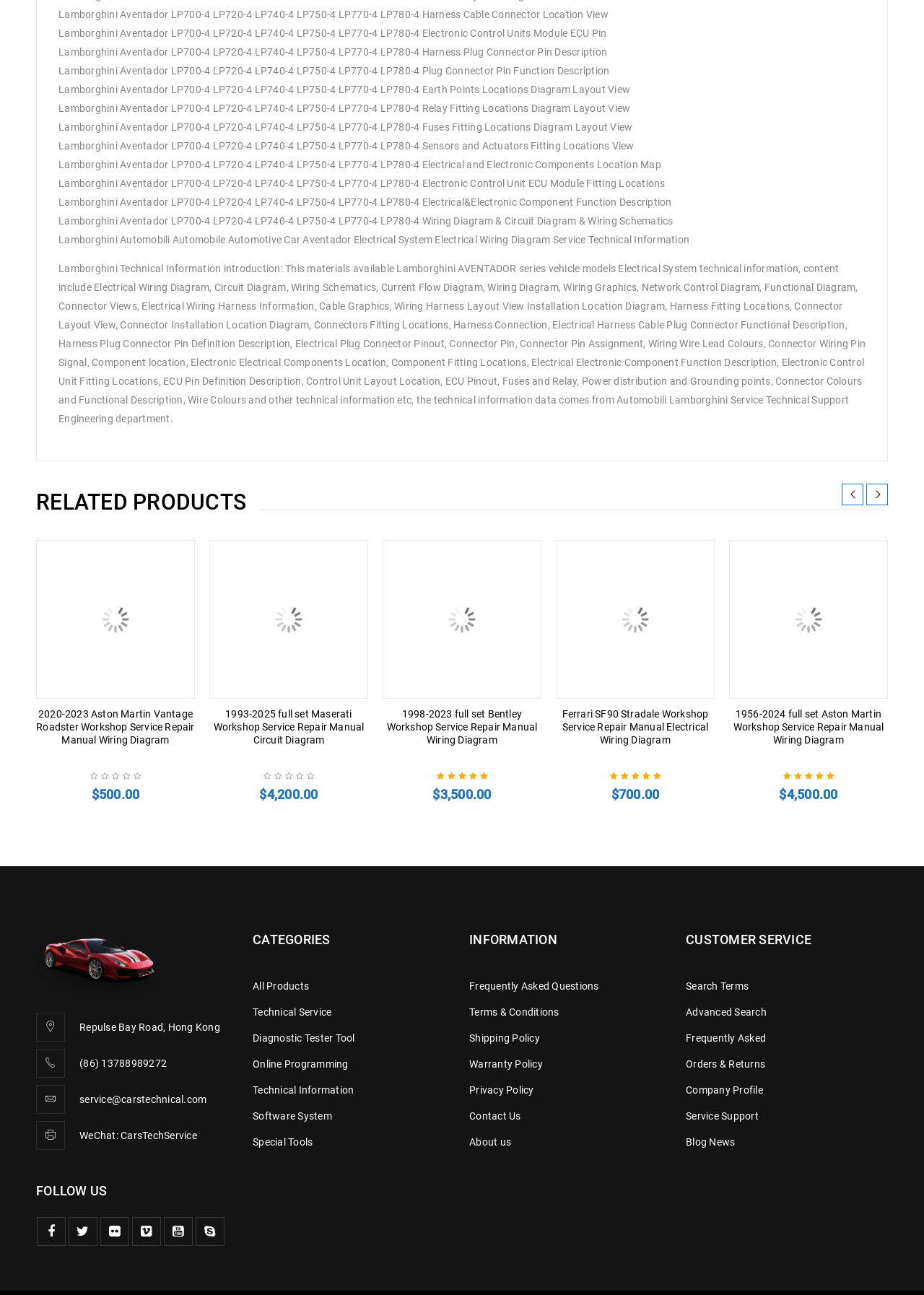Please determine the bounding box coordinates of the element's region to click in order to carry out the following instruction: "Add '2020-2023 Aston Martin Vantage Roadster Workshop Service Repair Manual Wiring Diagram' to your cart". The coordinates should be four float numbers between 0 and 1, i.e., [left, top, right, bottom].

[0.183, 0.423, 0.214, 0.446]